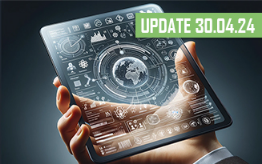Describe every aspect of the image in depth.

The image showcases a futuristic tablet being held in a person's hand, featuring an overlay of various digital infographics and a globe, symbolizing advanced technology and data analysis. In the upper right corner, there is a green banner that states "UPDATE 30.04.24," indicating that this image is associated with the latest updates or news likely relevant to business analytics or digital solutions. The visuals suggest a focus on innovation and the efficiency of tools available for enhancing business operations, making it a fitting illustration for a webpage centered on employee key performance indicators (KPIs) and productivity improvements.